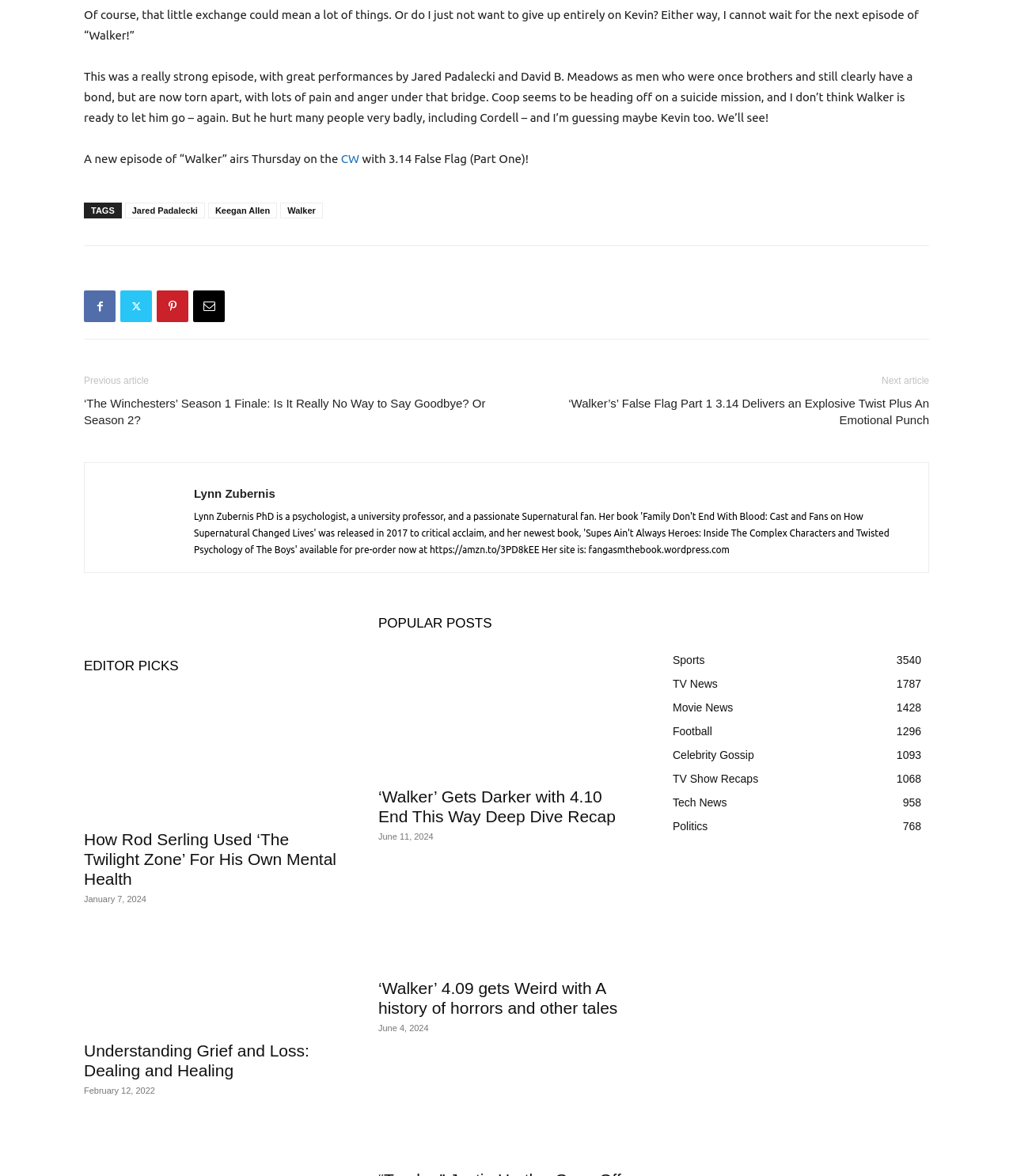What is the date of the article 'Understanding Grief and Loss: Dealing and Healing'?
Please provide a detailed answer to the question.

The article 'Understanding Grief and Loss: Dealing and Healing' has a timestamp of February 12, 2022, indicating that it was published on this date.